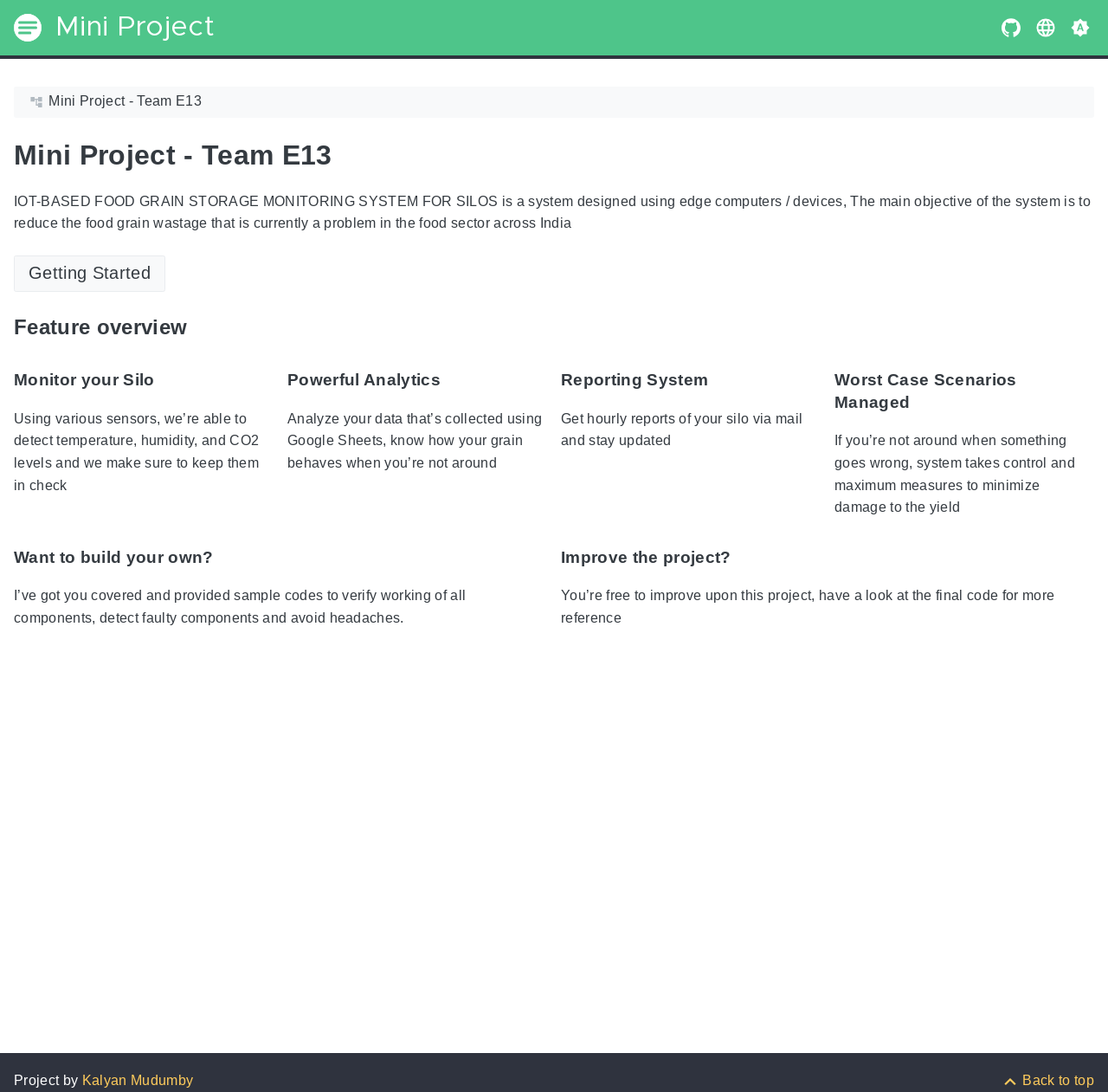Please provide the bounding box coordinate of the region that matches the element description: parent_node: Username name="username" placeholder="Username". Coordinates should be in the format (top-left x, top-left y, bottom-right x, bottom-right y) and all values should be between 0 and 1.

None